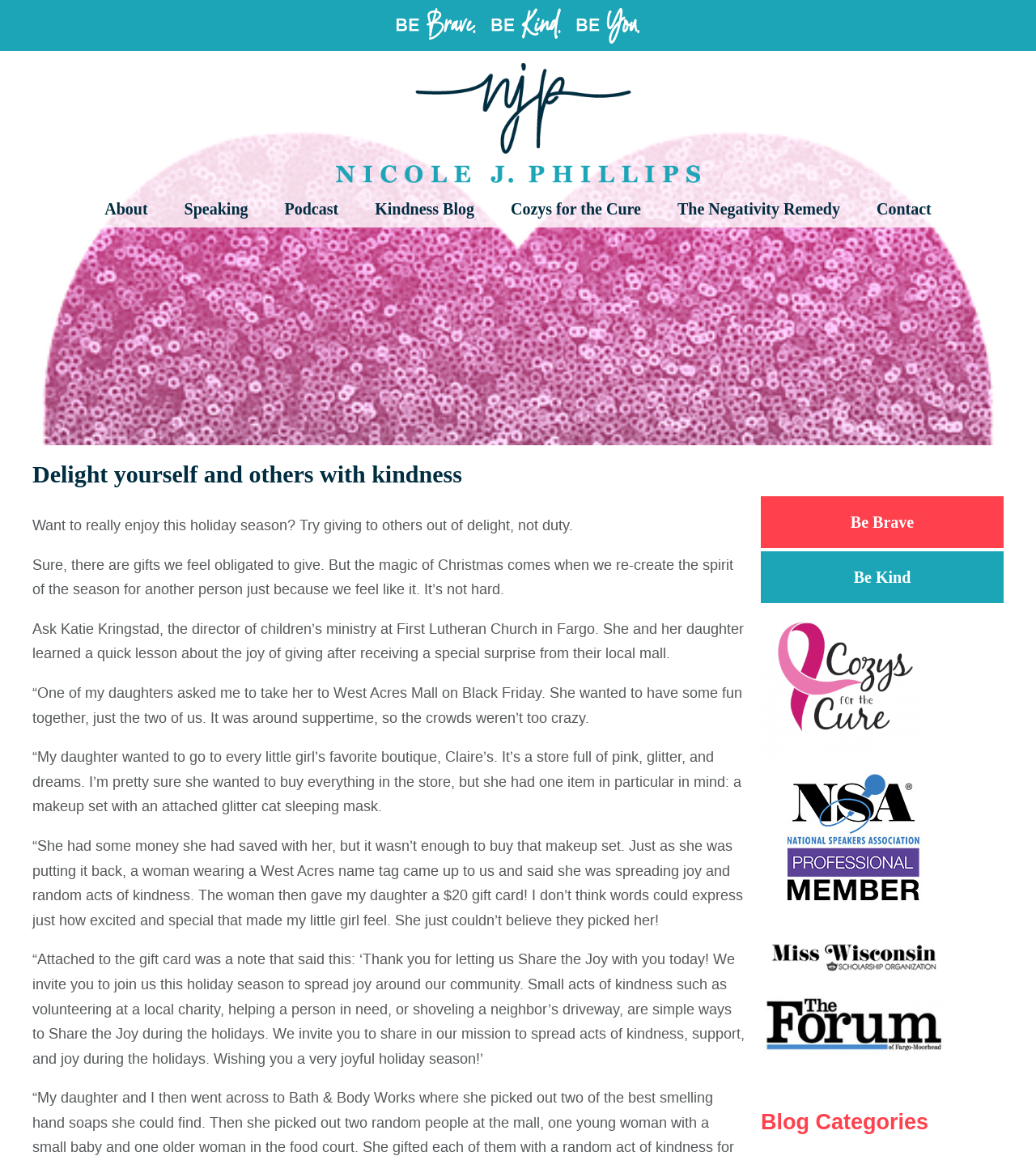Please find the bounding box coordinates (top-left x, top-left y, bottom-right x, bottom-right y) in the screenshot for the UI element described as follows: Cozys for the Cure

[0.477, 0.165, 0.634, 0.197]